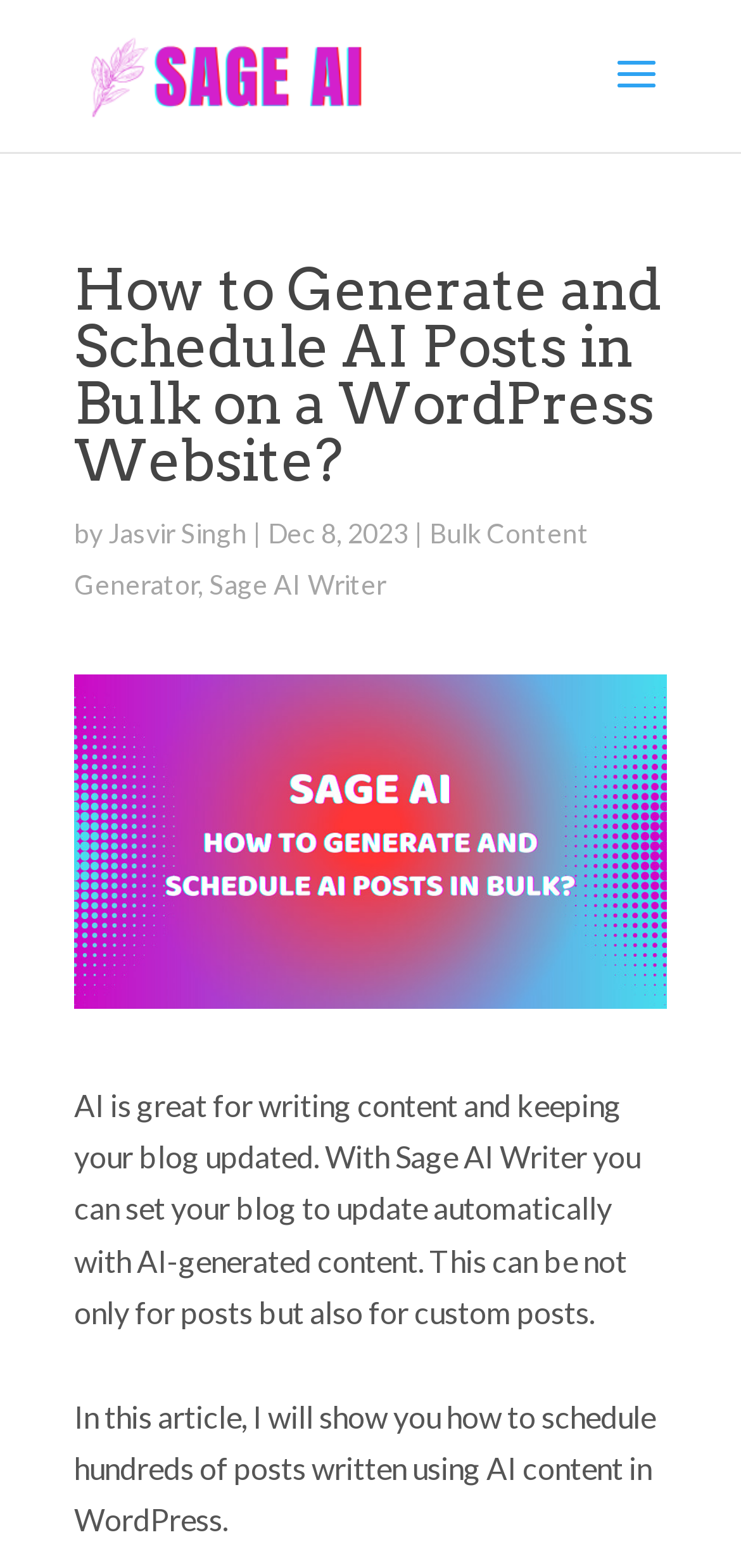What is the name of the plugin mentioned?
Provide a one-word or short-phrase answer based on the image.

Sage AI Writer